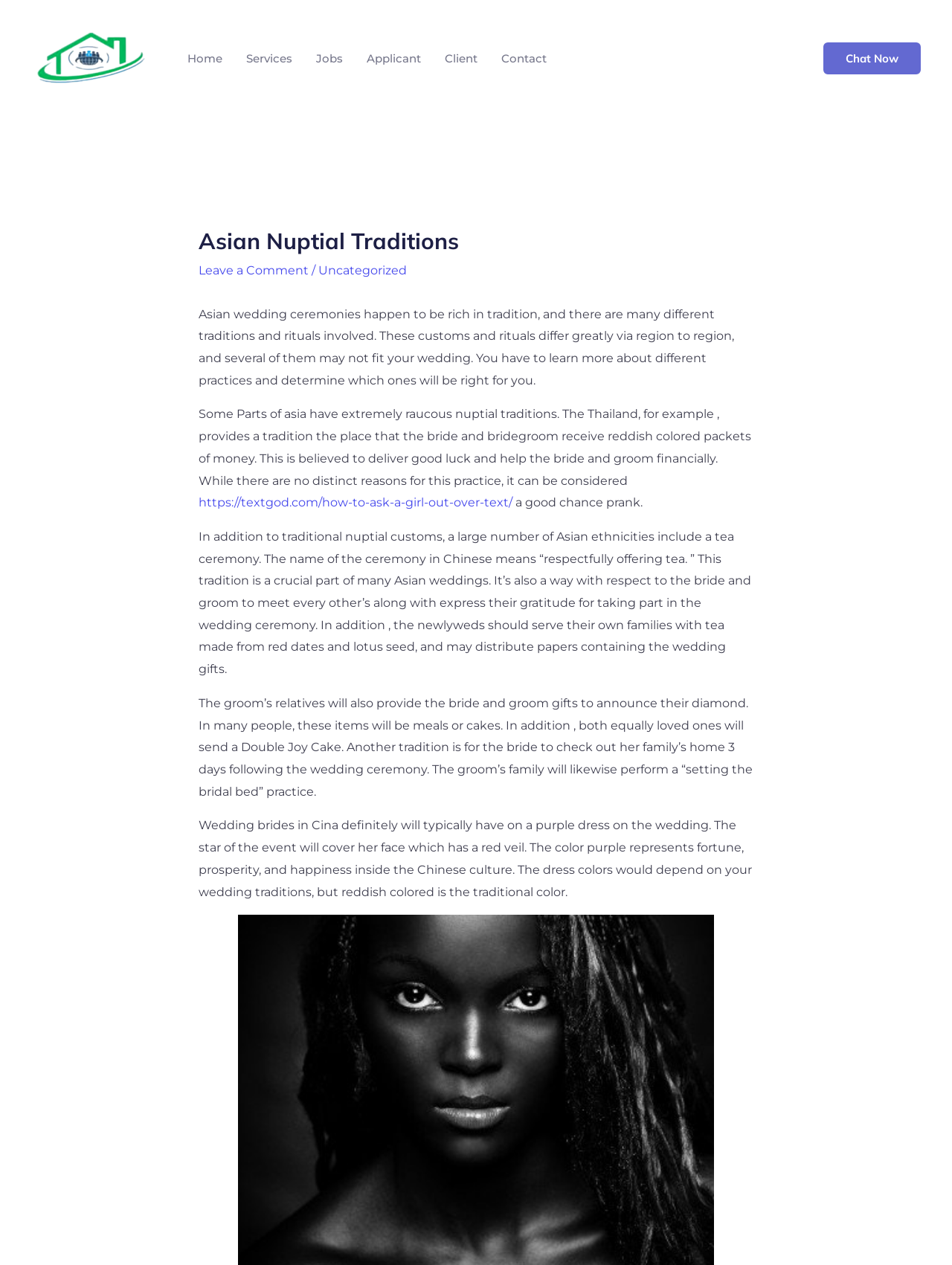Use the details in the image to answer the question thoroughly: 
How many days after the wedding does the bride visit her family's home?

According to the text, the bride visits her family's home 3 days after the wedding ceremony, which is a traditional practice in some Asian cultures.